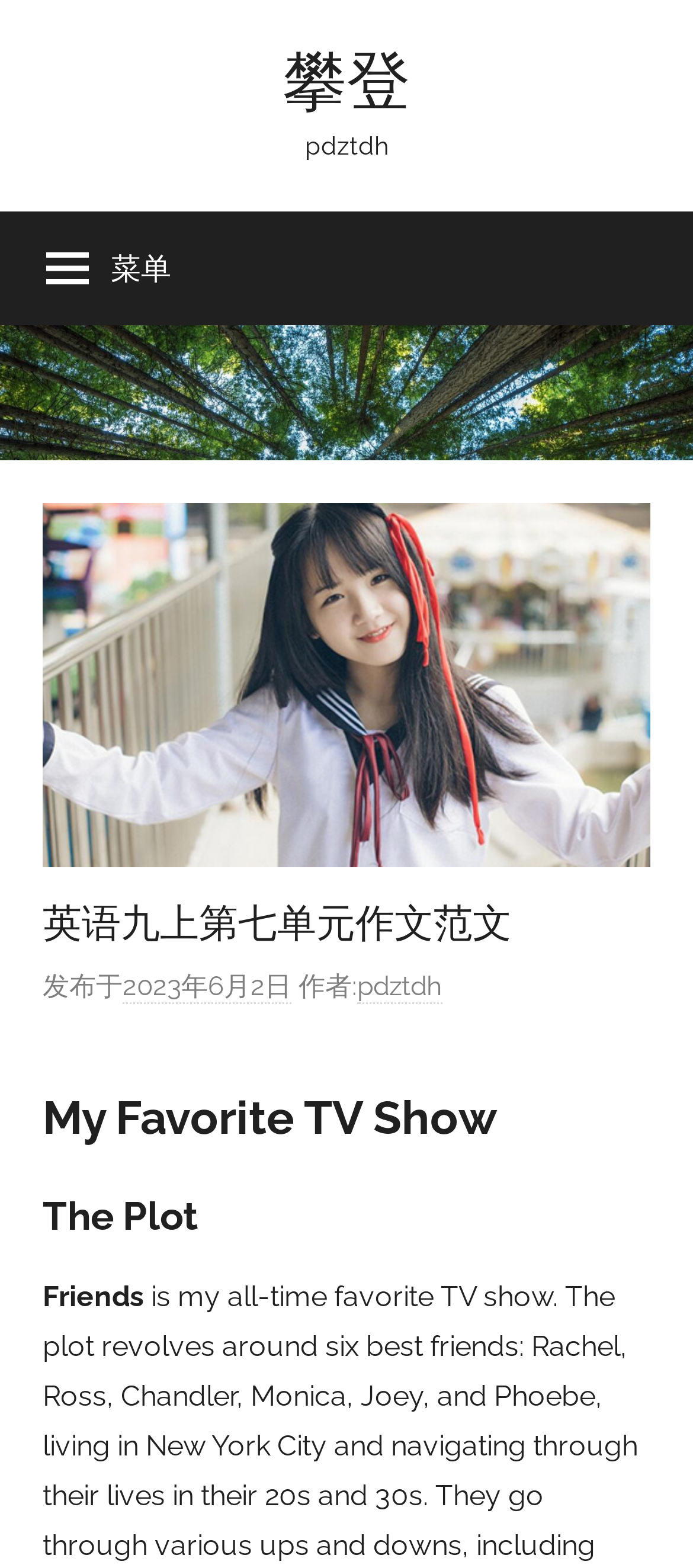Answer the question below using just one word or a short phrase: 
Who is the author of the article?

pdztdh